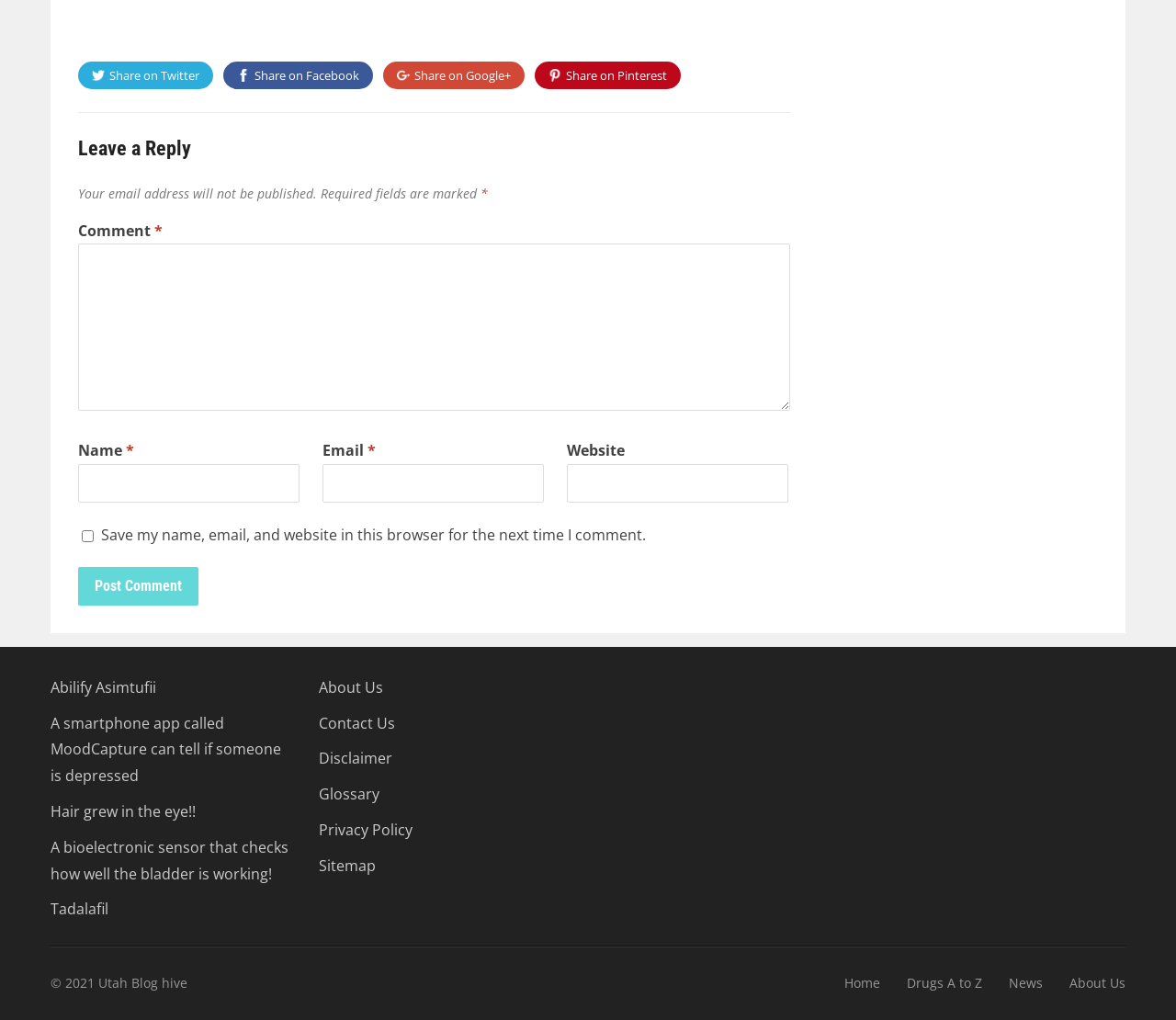Show me the bounding box coordinates of the clickable region to achieve the task as per the instruction: "Post a comment".

[0.066, 0.556, 0.169, 0.593]